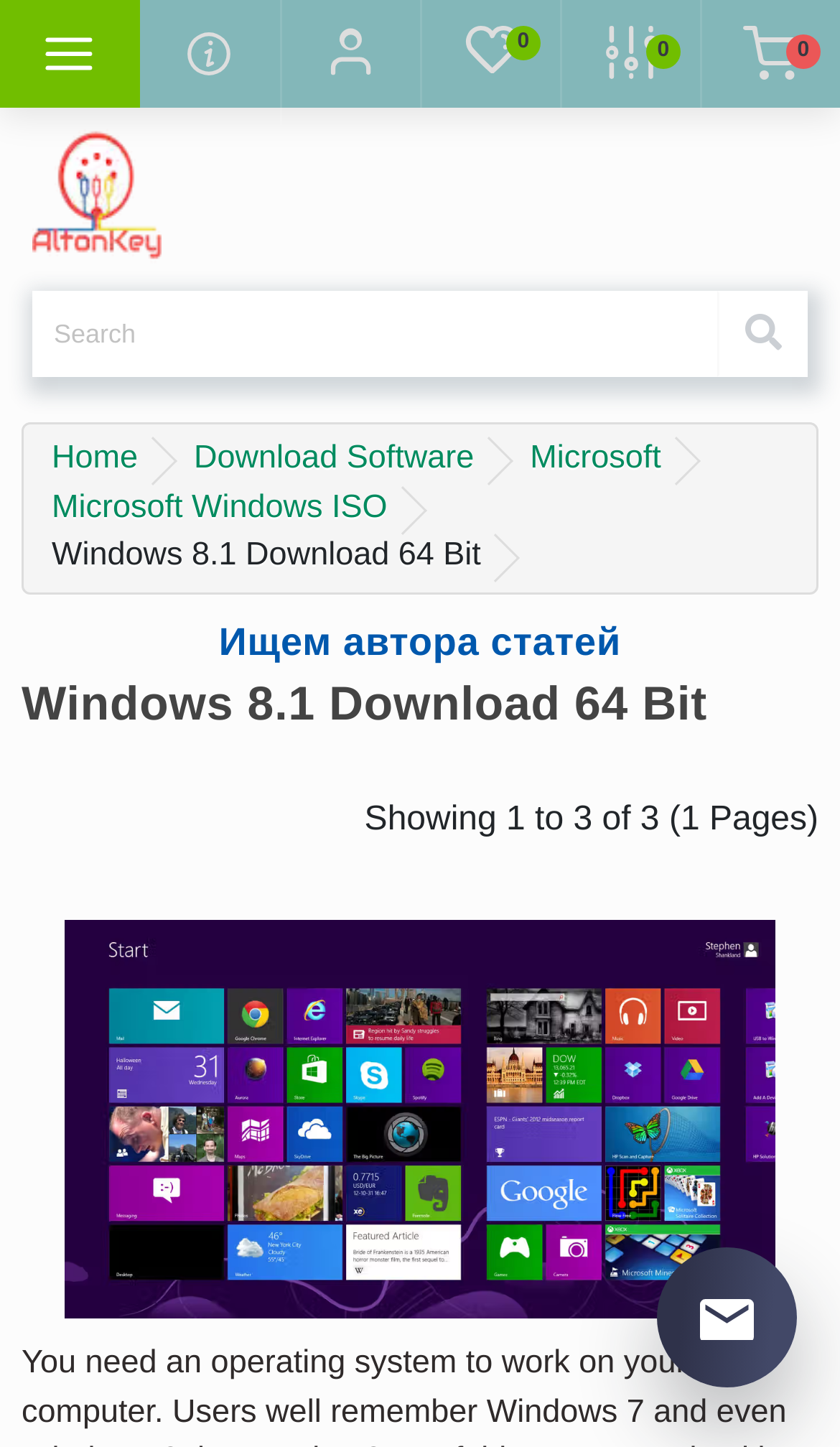Identify the bounding box coordinates for the region to click in order to carry out this instruction: "Click My Account button". Provide the coordinates using four float numbers between 0 and 1, formatted as [left, top, right, bottom].

[0.333, 0.0, 0.5, 0.086]